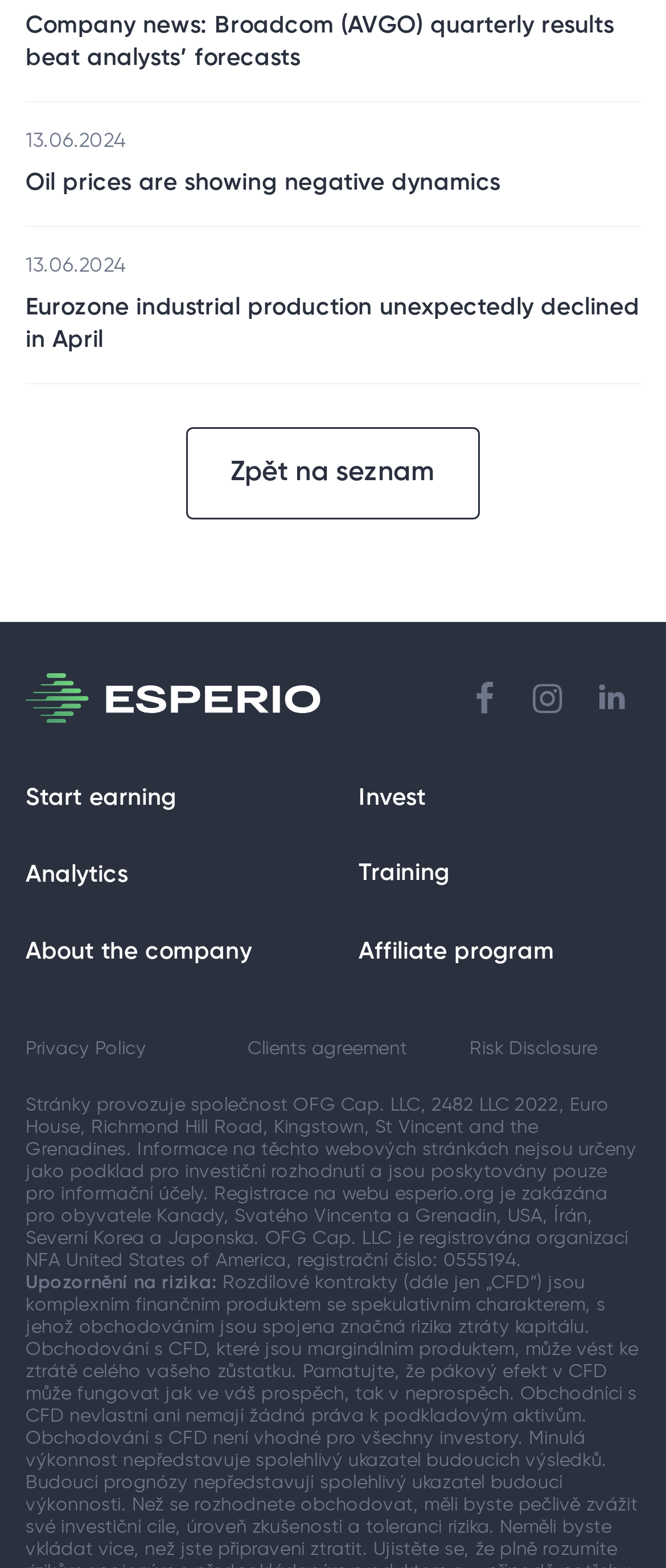What is the warning about at the very bottom of the page?
Please craft a detailed and exhaustive response to the question.

The text 'Upozornění na rizika:' at the very bottom of the page translates to 'Warning about risks:', indicating that the following text is a warning or disclaimer about potential risks associated with the company or its services.